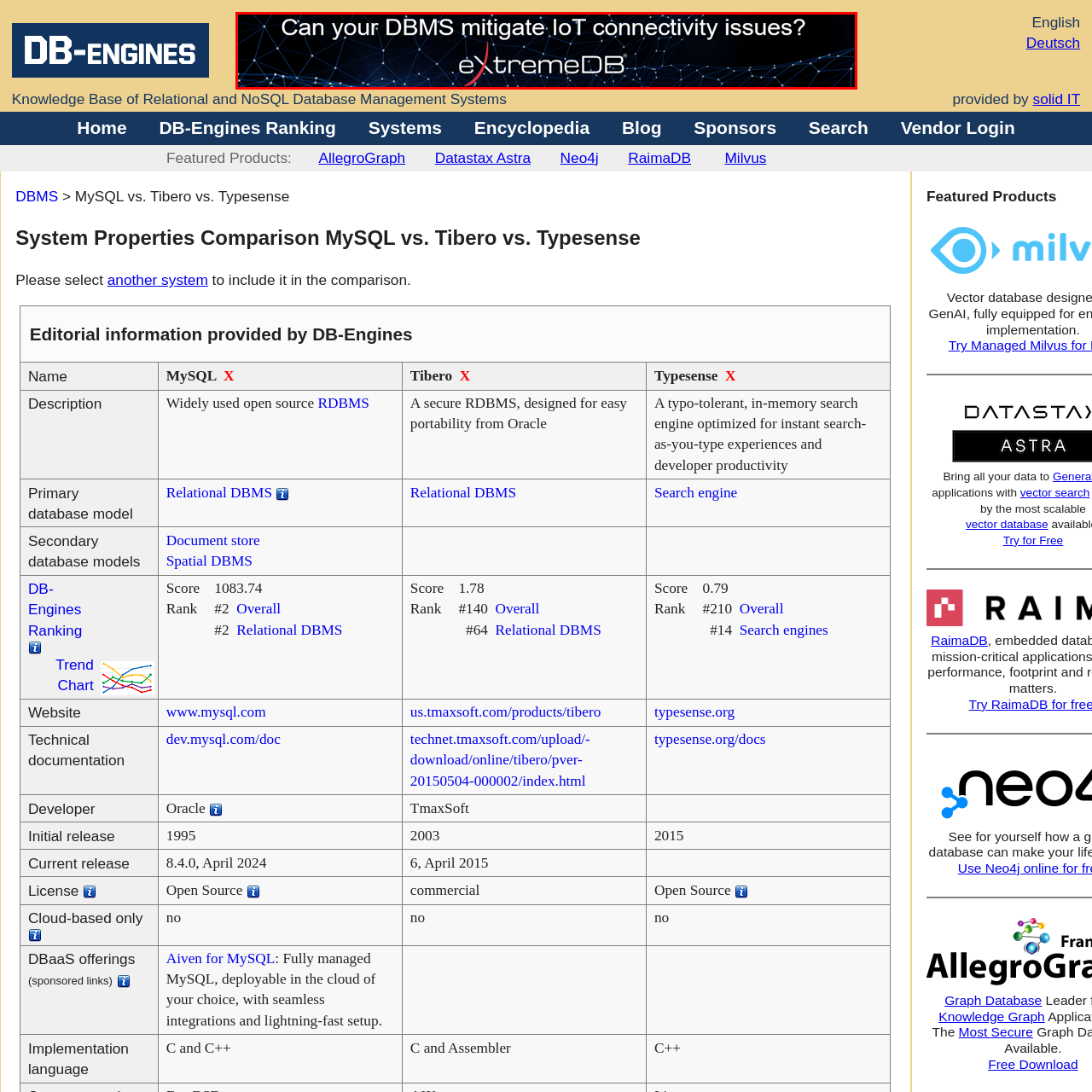Give a detailed narrative of the image enclosed by the red box.

The image features a striking promotional banner for ExtremeDB, a database management system (DBMS). The banner poses the thought-provoking question, "Can your DBMS mitigate IoT connectivity issues?" set against a visually engaging background of an intricate network design, representing connectivity and data flow. The name "extremeDB" is prominently displayed in a sleek, modern font, emphasizing the brand. This graphic is likely aimed at highlighting the unique capabilities of ExtremeDB in addressing and overcoming challenges related to IoT connectivity, making it a compelling choice for businesses seeking robust database solutions.